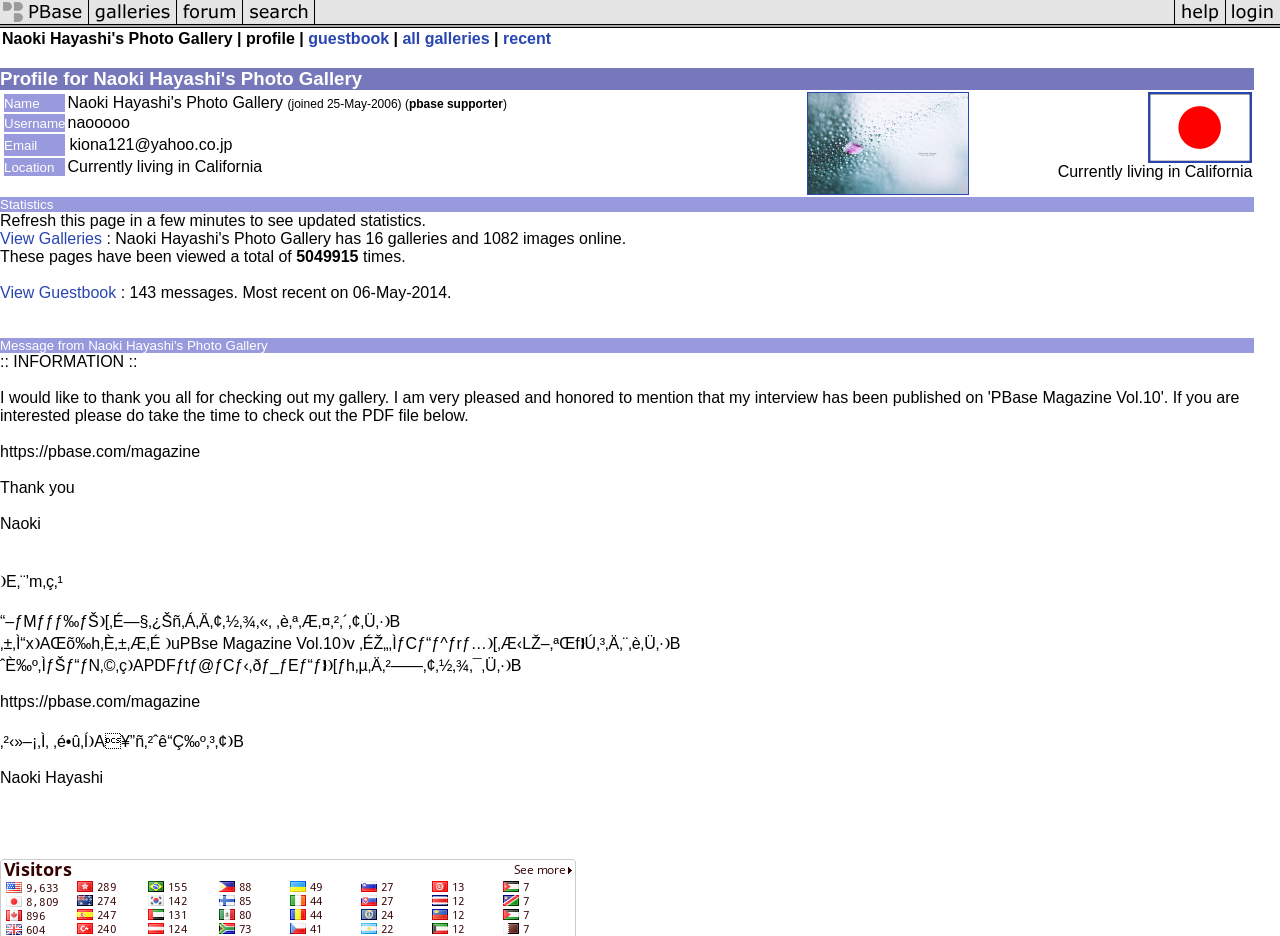Determine the bounding box coordinates of the element that should be clicked to execute the following command: "search pictures".

[0.19, 0.015, 0.246, 0.033]